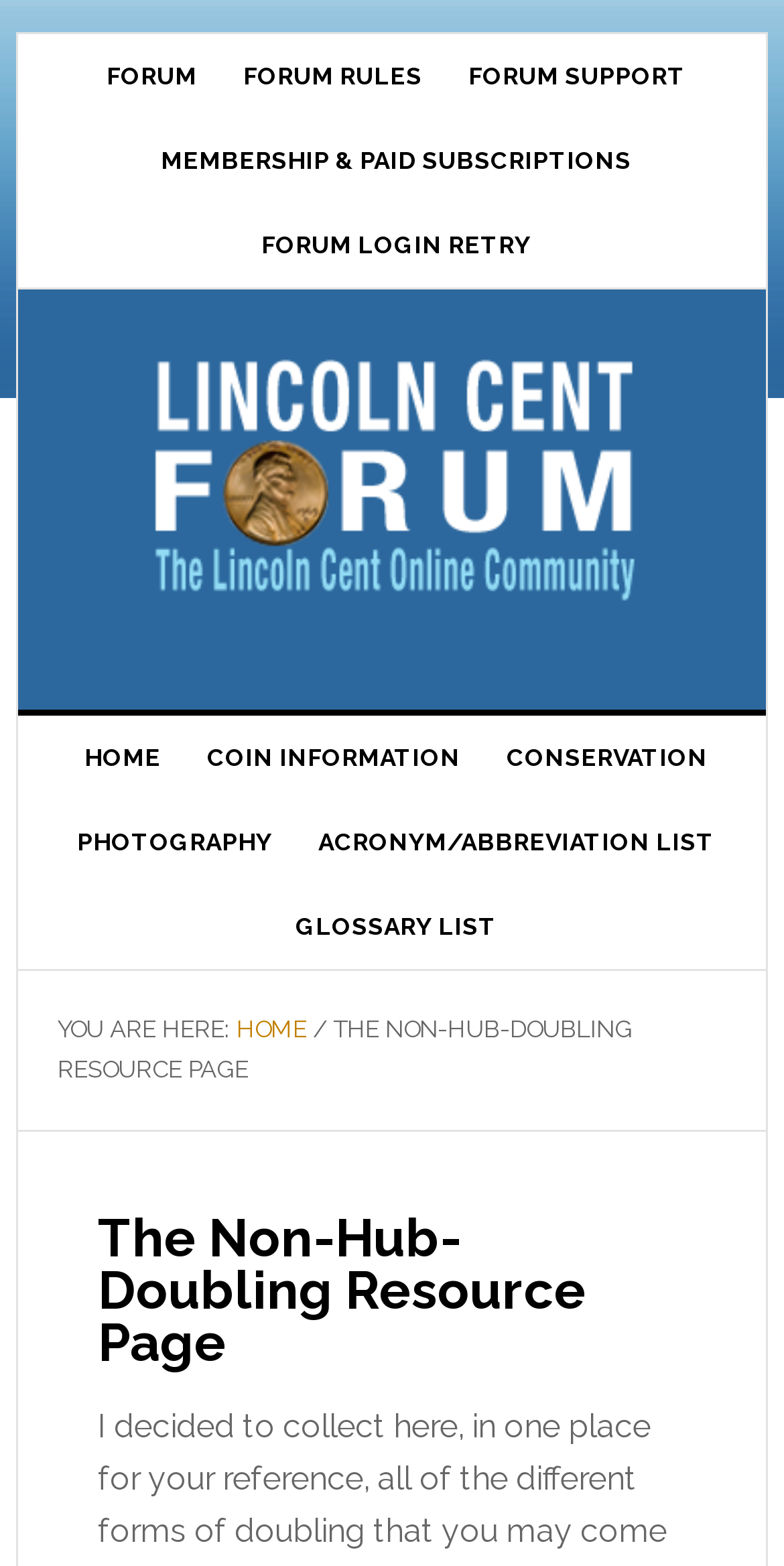Identify the bounding box coordinates of the region that should be clicked to execute the following instruction: "go to forum".

[0.105, 0.022, 0.282, 0.076]